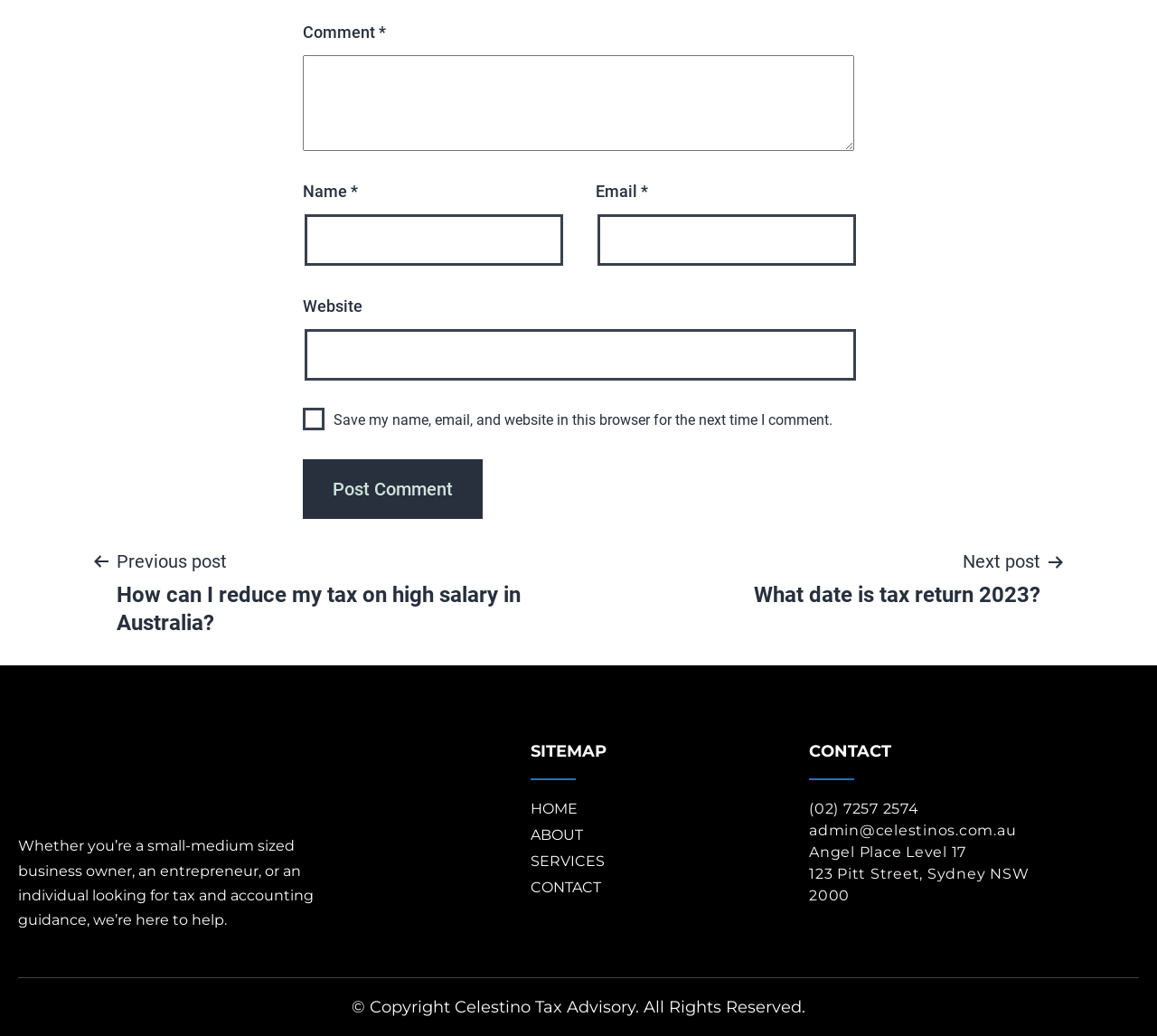Find the bounding box coordinates for the HTML element specified by: "parent_node: Email * aria-describedby="email-notes" name="email"".

[0.516, 0.207, 0.74, 0.256]